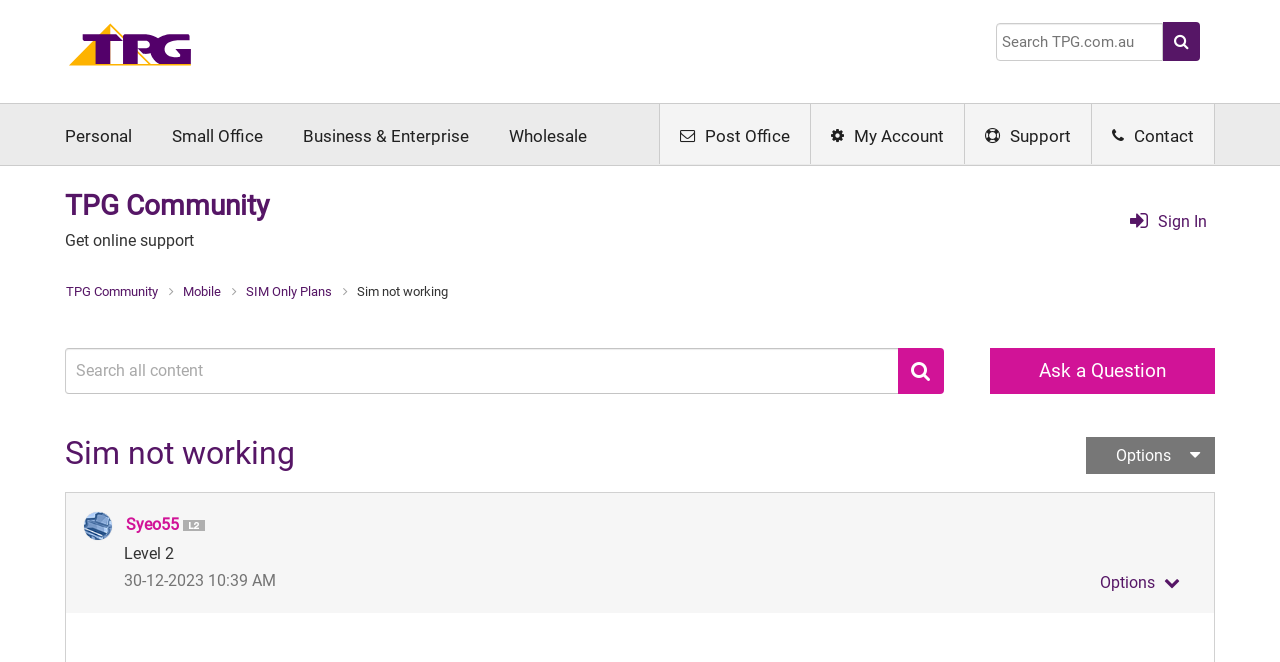Identify the bounding box coordinates for the region of the element that should be clicked to carry out the instruction: "Ask a Question". The bounding box coordinates should be four float numbers between 0 and 1, i.e., [left, top, right, bottom].

[0.774, 0.525, 0.949, 0.595]